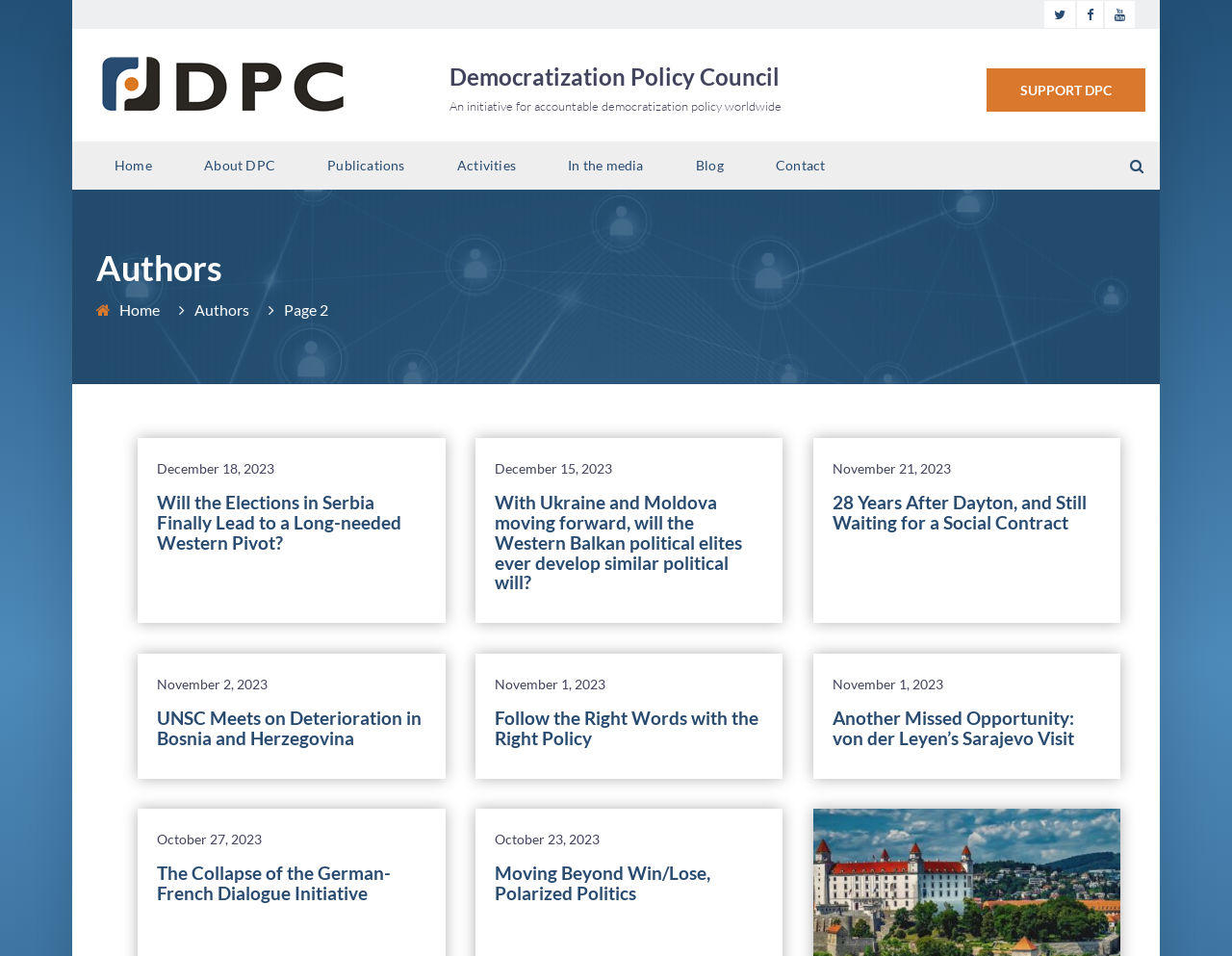Please specify the bounding box coordinates of the clickable region to carry out the following instruction: "Click on the 'Home' link". The coordinates should be four float numbers between 0 and 1, in the format [left, top, right, bottom].

[0.07, 0.165, 0.143, 0.182]